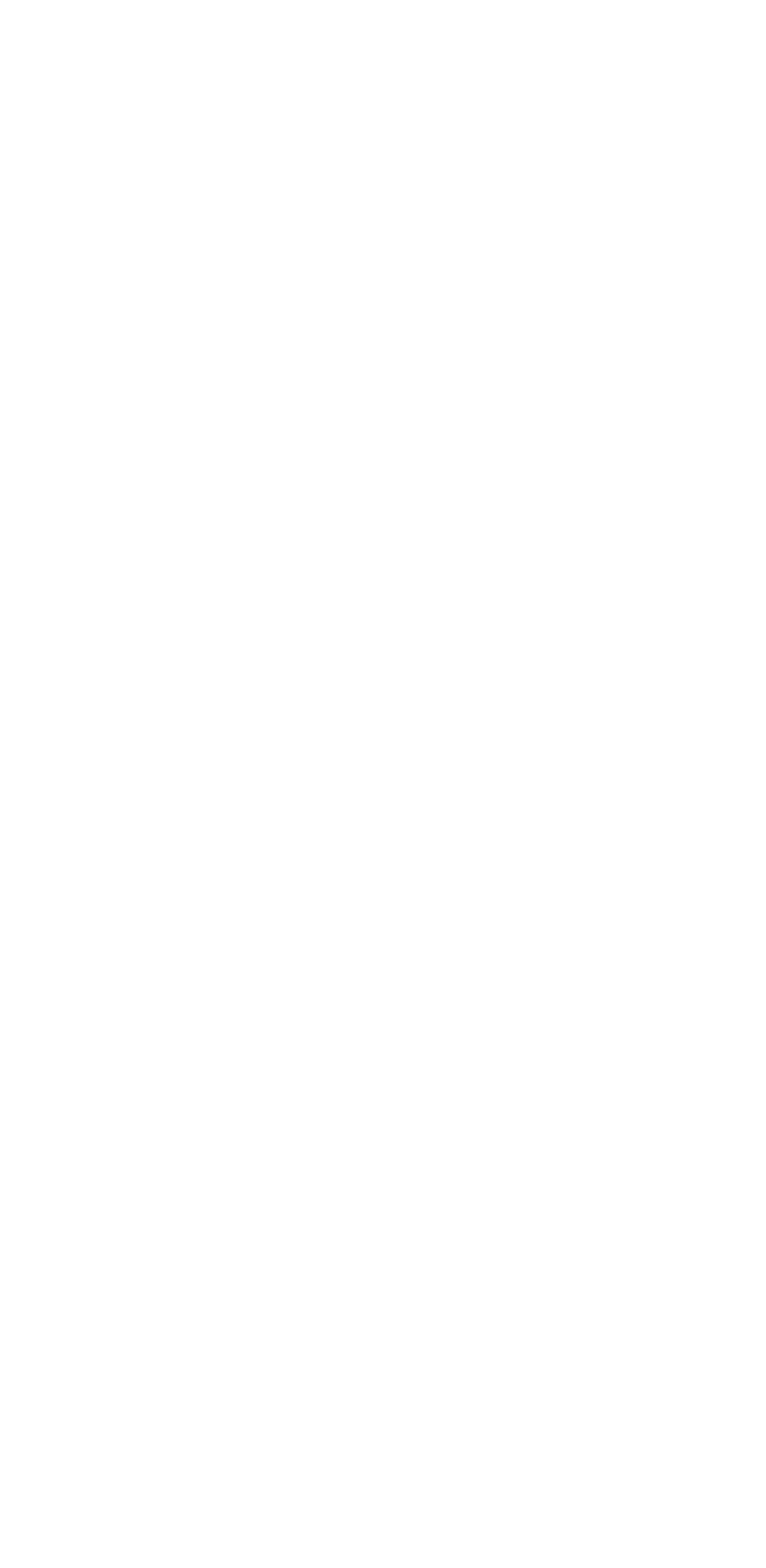Identify the bounding box for the UI element described as: "us federal reserve". The coordinates should be four float numbers between 0 and 1, i.e., [left, top, right, bottom].

[0.04, 0.472, 0.958, 0.547]